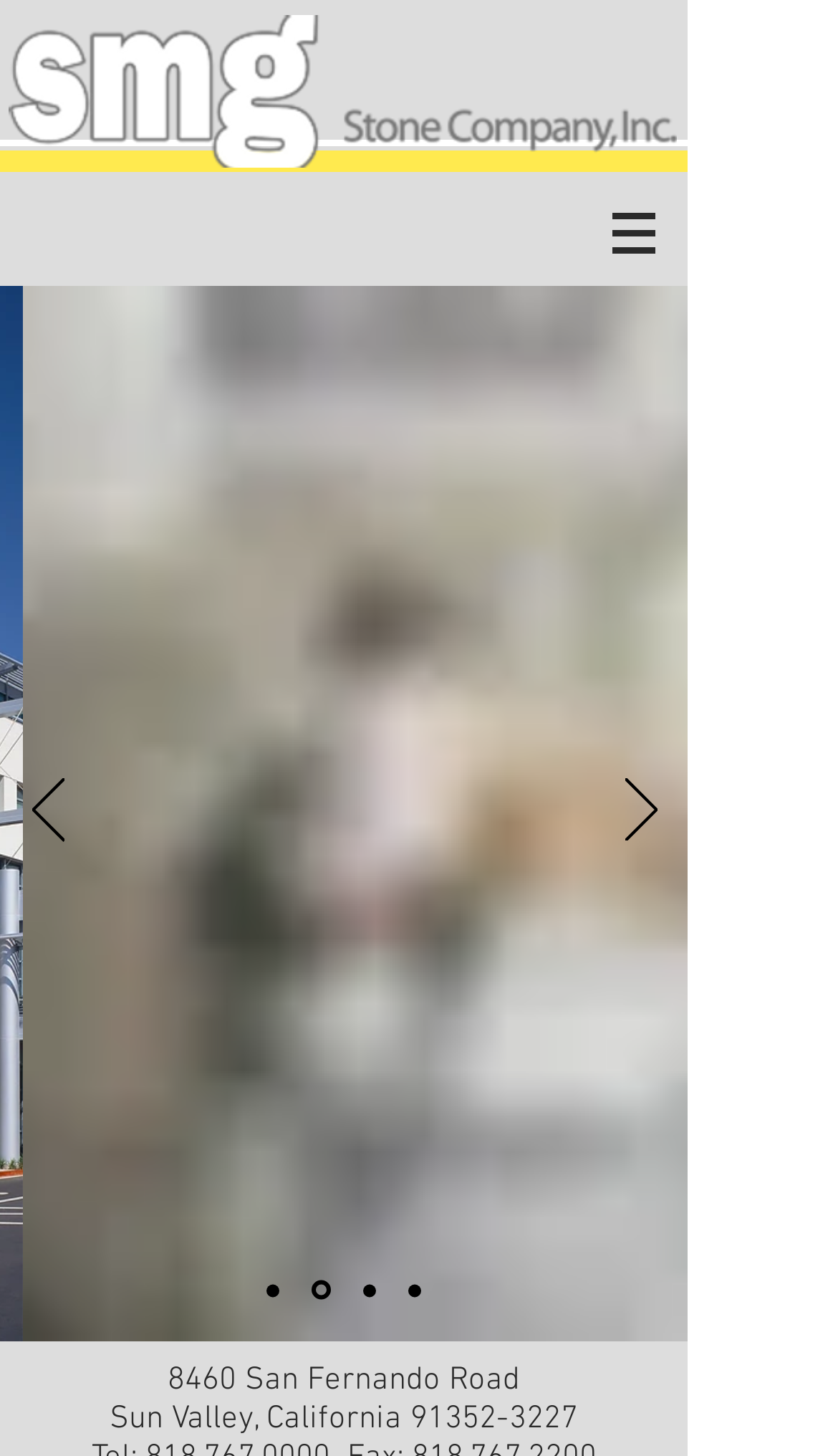Please provide a brief answer to the following inquiry using a single word or phrase:
What is the purpose of the 'Previous' and 'Next' buttons?

To navigate slides